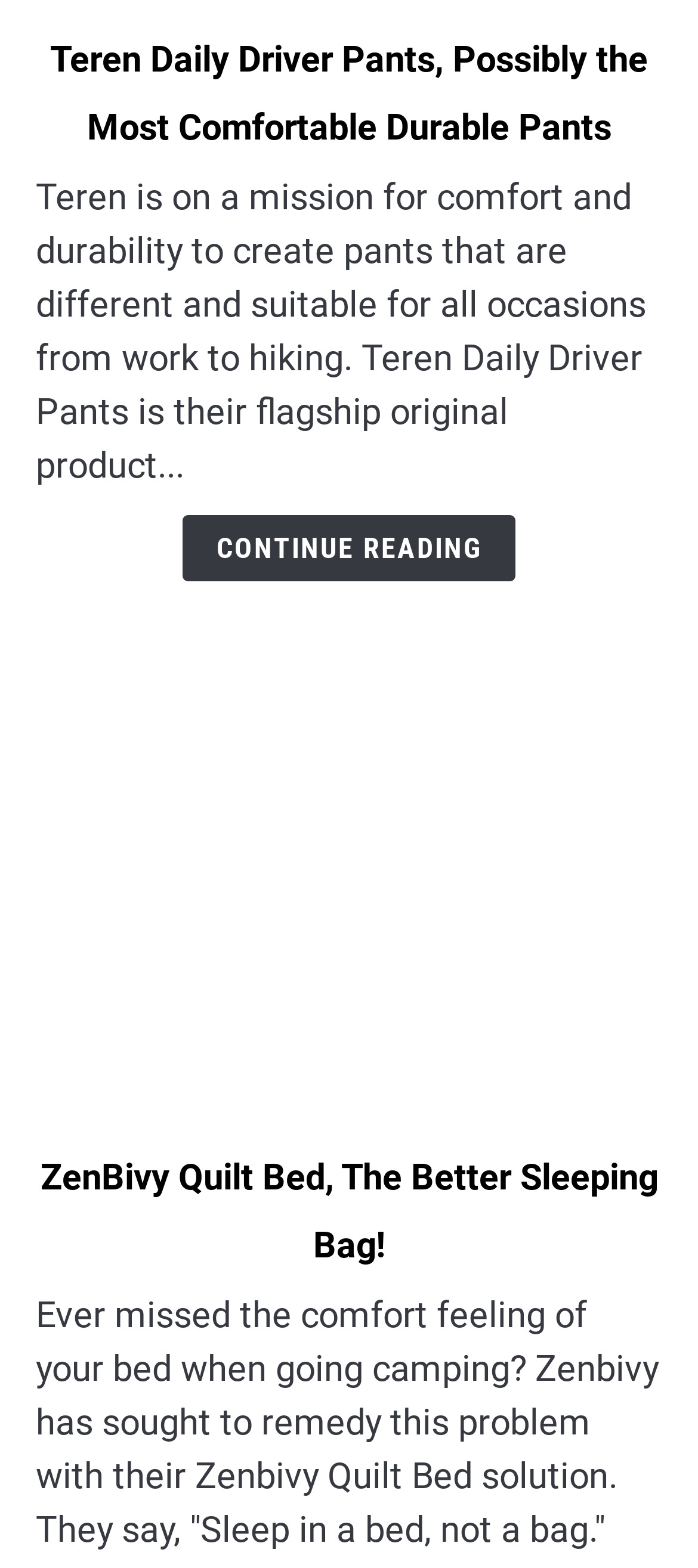How many products are featured on this page?
Examine the image and provide an in-depth answer to the question.

By analyzing the webpage structure, I found two distinct product sections, each with a header and a brief description. The first section is about Teren Daily Driver Pants, and the second section is about ZenBivy Quilt Bed. Therefore, there are two products featured on this page.